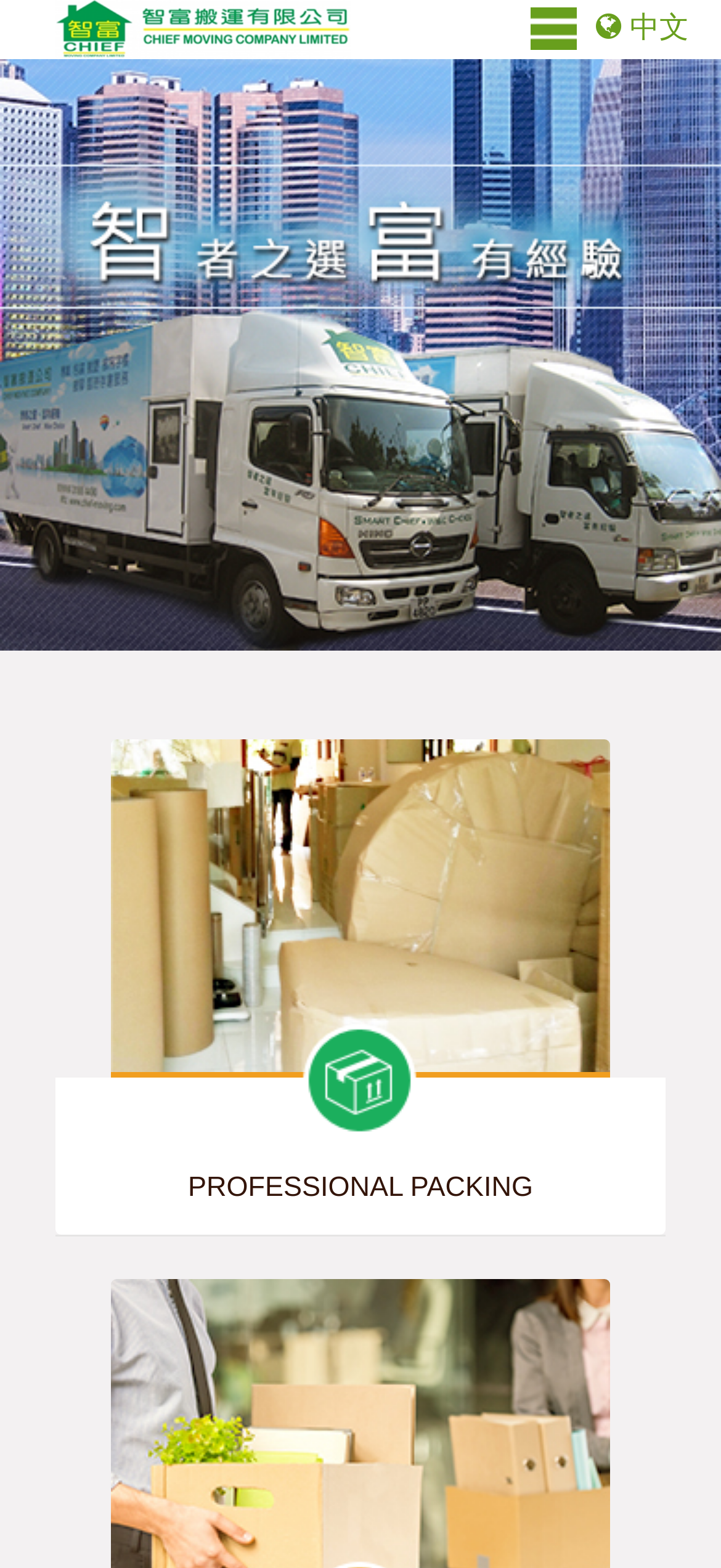Find the bounding box of the web element that fits this description: "Professional Packing".

[0.077, 0.472, 0.923, 0.787]